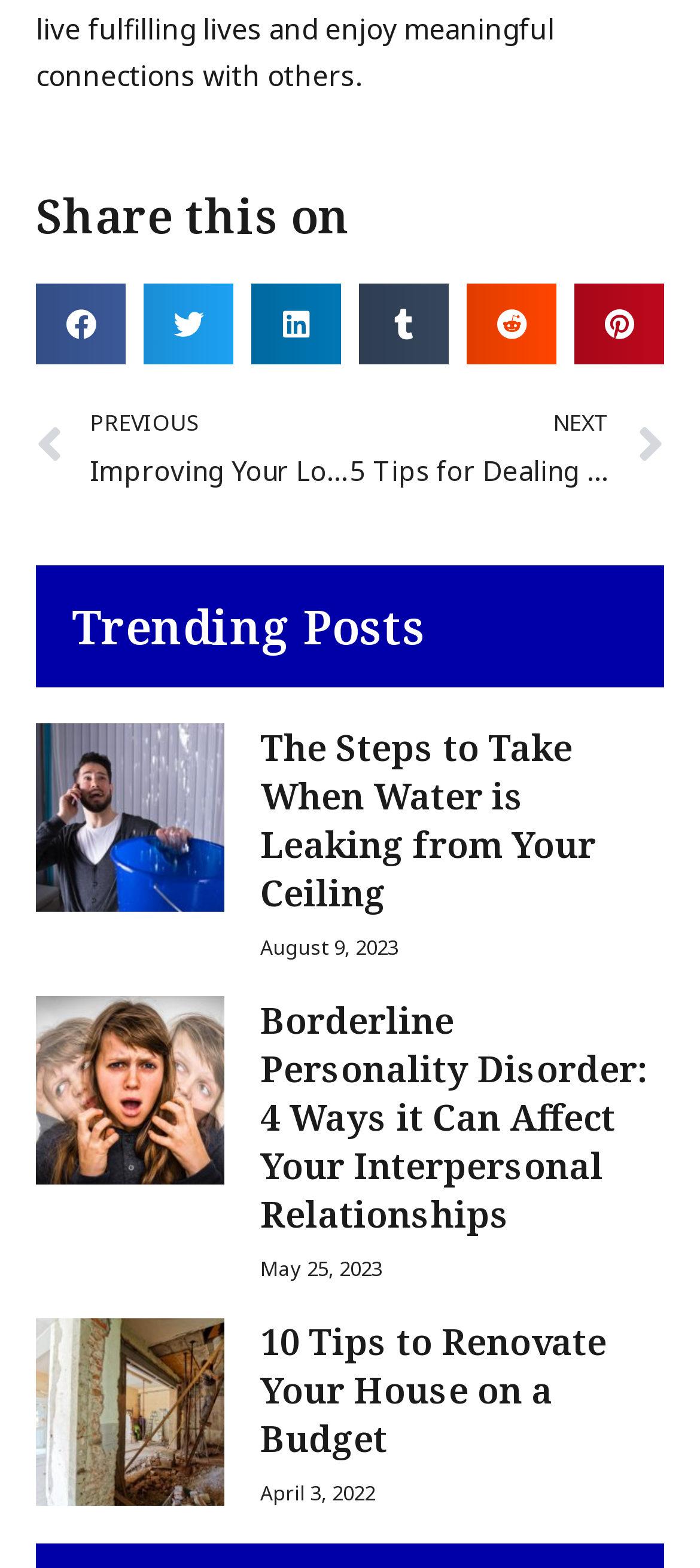Answer succinctly with a single word or phrase:
What is the topic of the first article?

Water leaking from ceiling